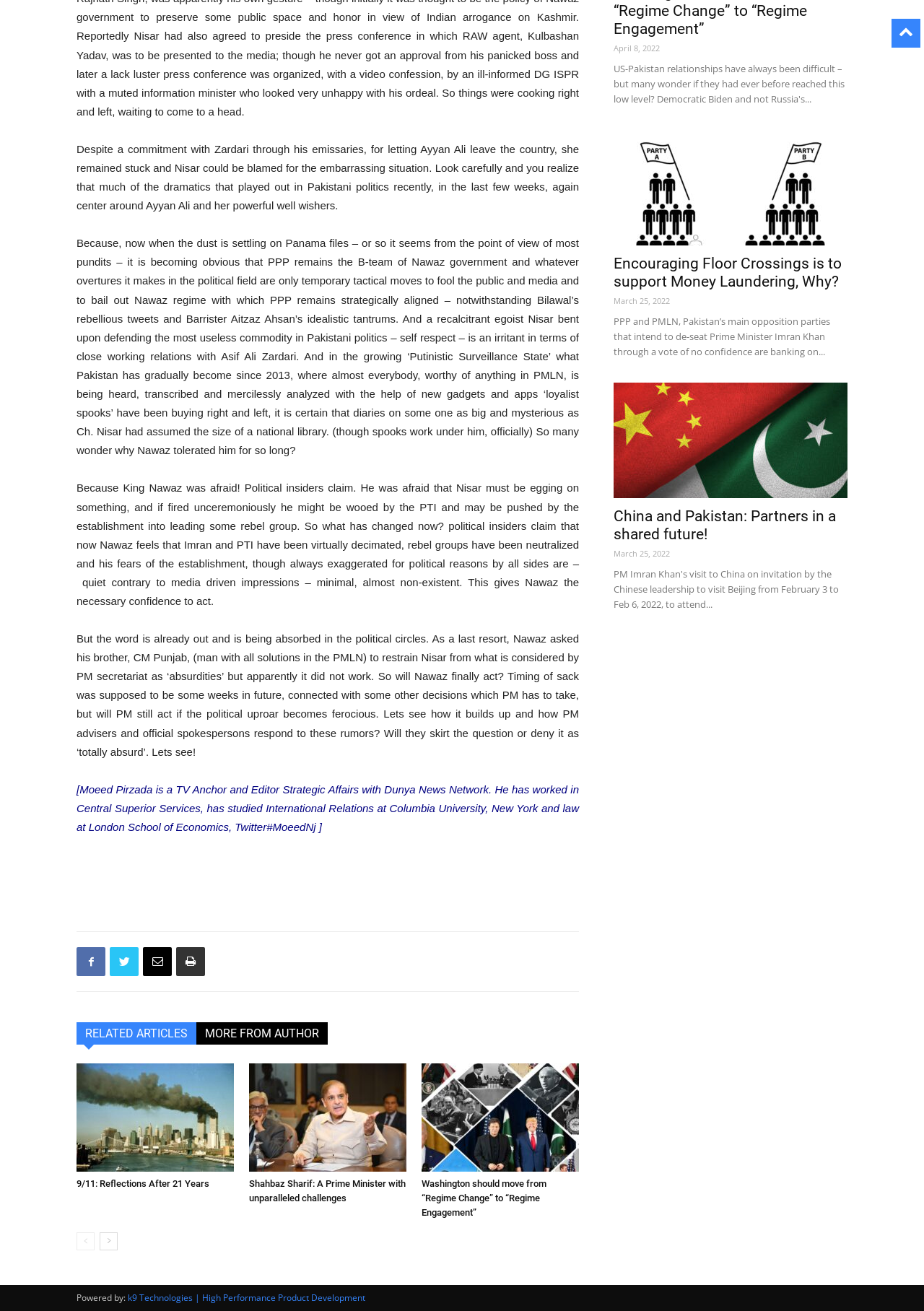Please identify the bounding box coordinates of the element on the webpage that should be clicked to follow this instruction: "Click the link to read about Floor Crossing in Pakistan". The bounding box coordinates should be given as four float numbers between 0 and 1, formatted as [left, top, right, bottom].

[0.664, 0.099, 0.917, 0.187]